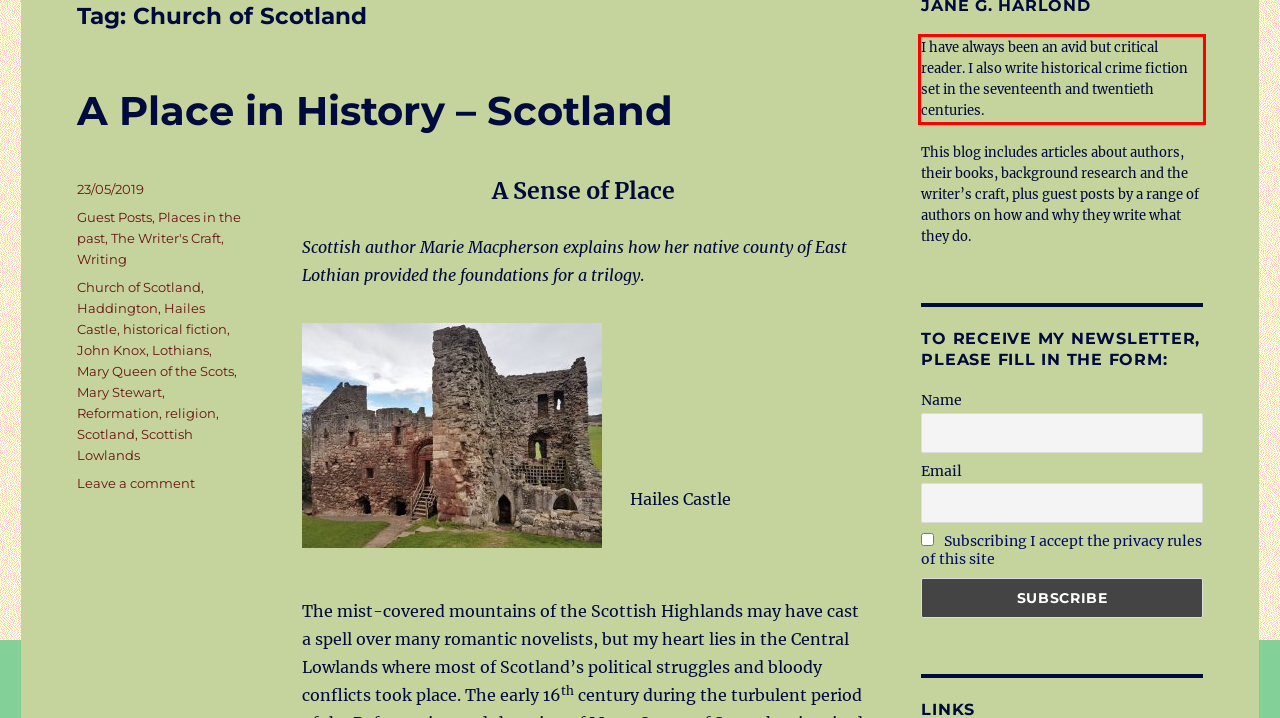Please perform OCR on the UI element surrounded by the red bounding box in the given webpage screenshot and extract its text content.

I have always been an avid but critical reader. I also write historical crime fiction set in the seventeenth and twentieth centuries.